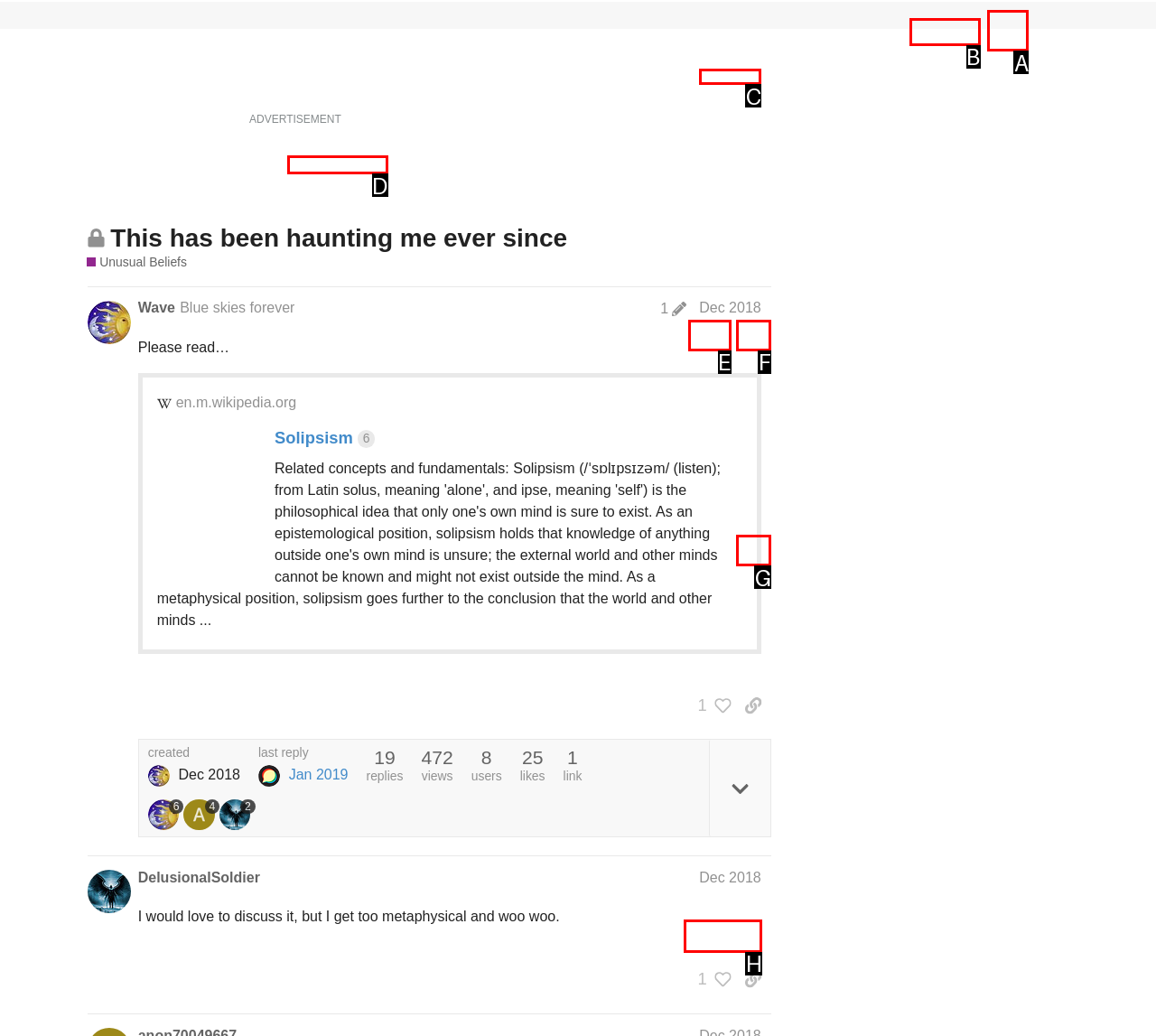Determine the letter of the element I should select to fulfill the following instruction: Click the 'Sign in' link. Just provide the letter.

None